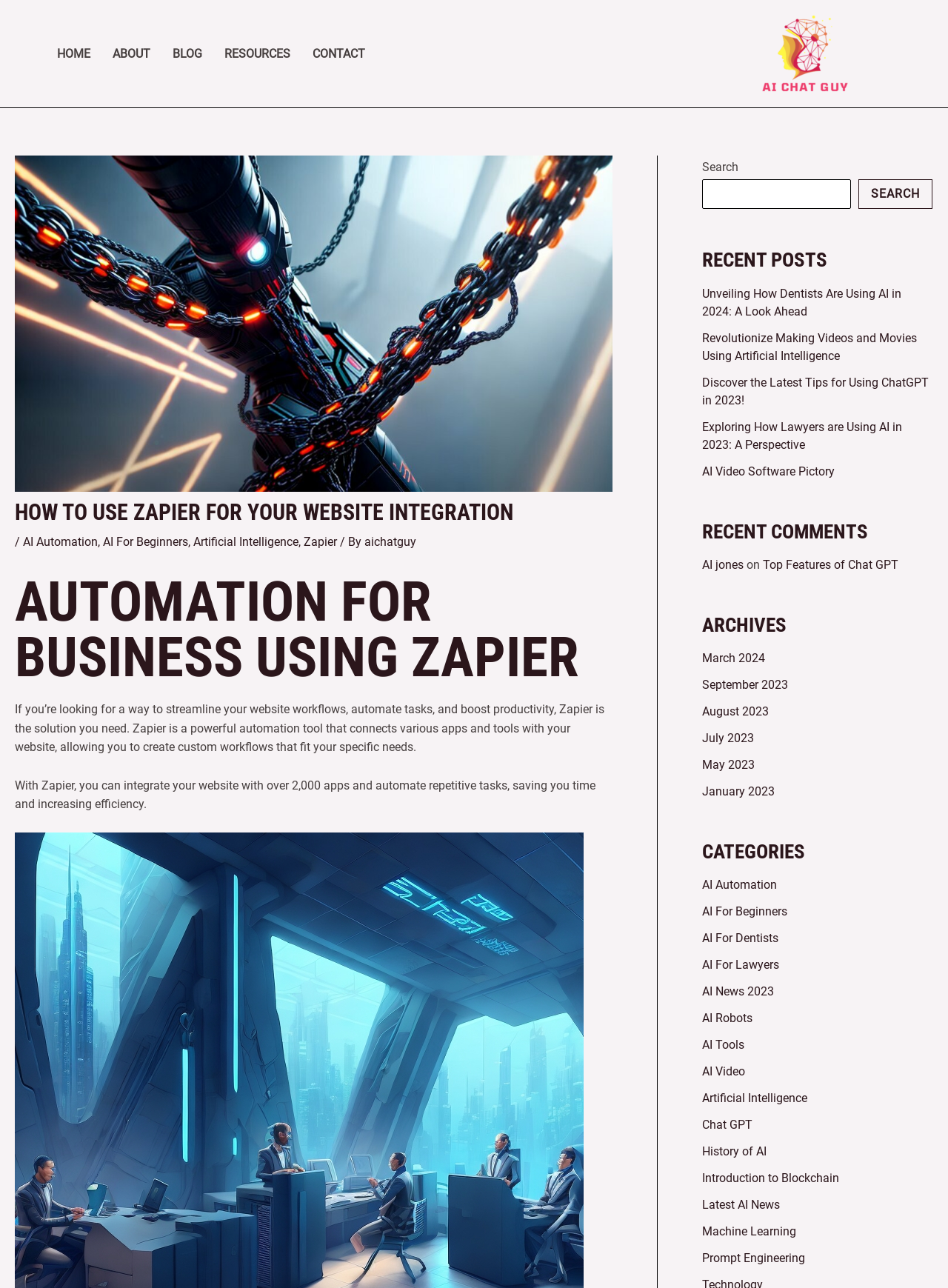How many recent posts are listed?
Kindly offer a detailed explanation using the data available in the image.

In the 'RECENT POSTS' section, there are 5 links to recent posts, including 'Unveiling How Dentists Are Using AI in 2024: A Look Ahead', 'Revolutionize Making Videos and Movies Using Artificial Intelligence', and others.